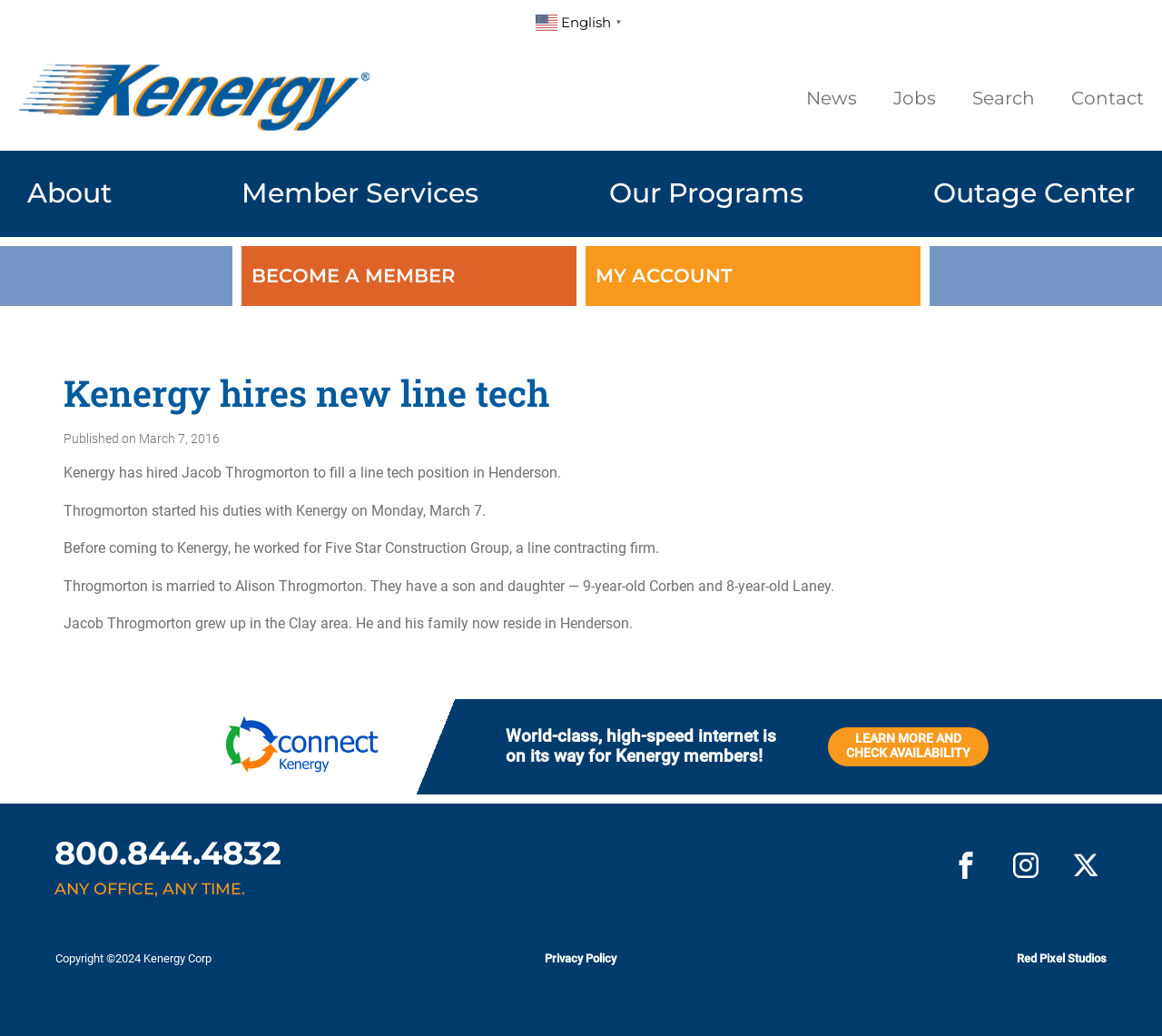What is the name of the company Jacob Throgmorton worked for before Kenergy?
Answer the question with a single word or phrase, referring to the image.

Five Star Construction Group